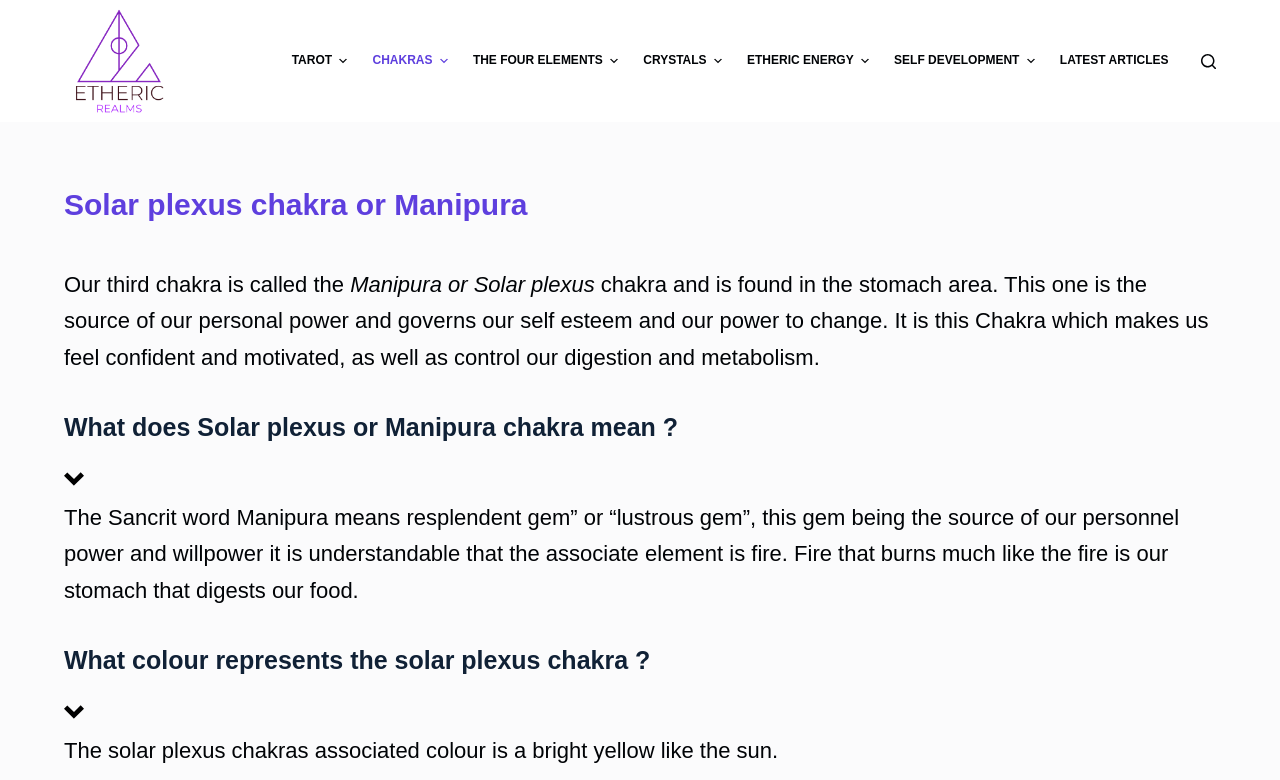Please predict the bounding box coordinates (top-left x, top-left y, bottom-right x, bottom-right y) for the UI element in the screenshot that fits the description: Skip to content

[0.0, 0.0, 0.031, 0.026]